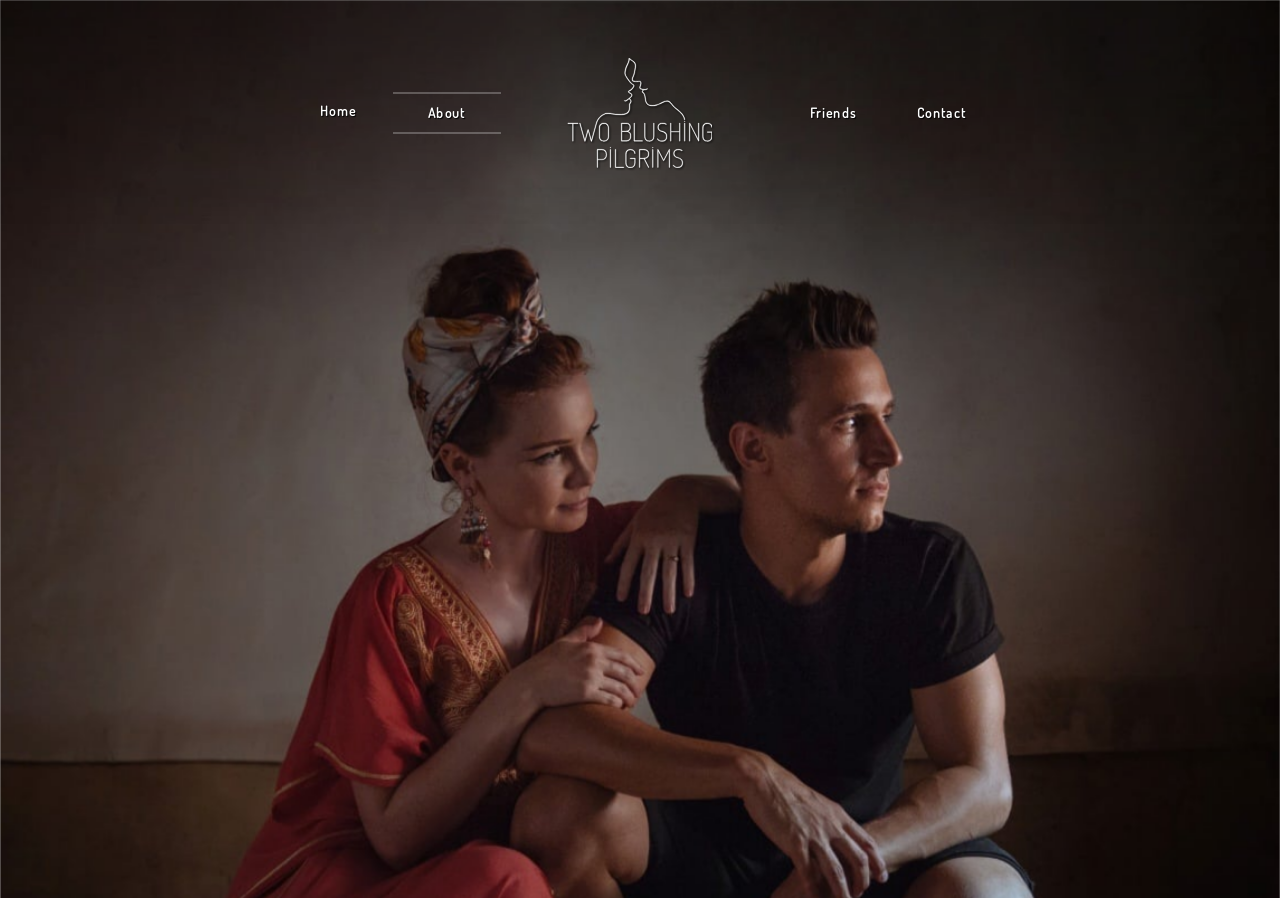Given the element description alt="Two Blushing Pilgrims", predict the bounding box coordinates for the UI element in the webpage screenshot. The format should be (top-left x, top-left y, bottom-right x, bottom-right y), and the values should be between 0 and 1.

[0.443, 0.065, 0.557, 0.187]